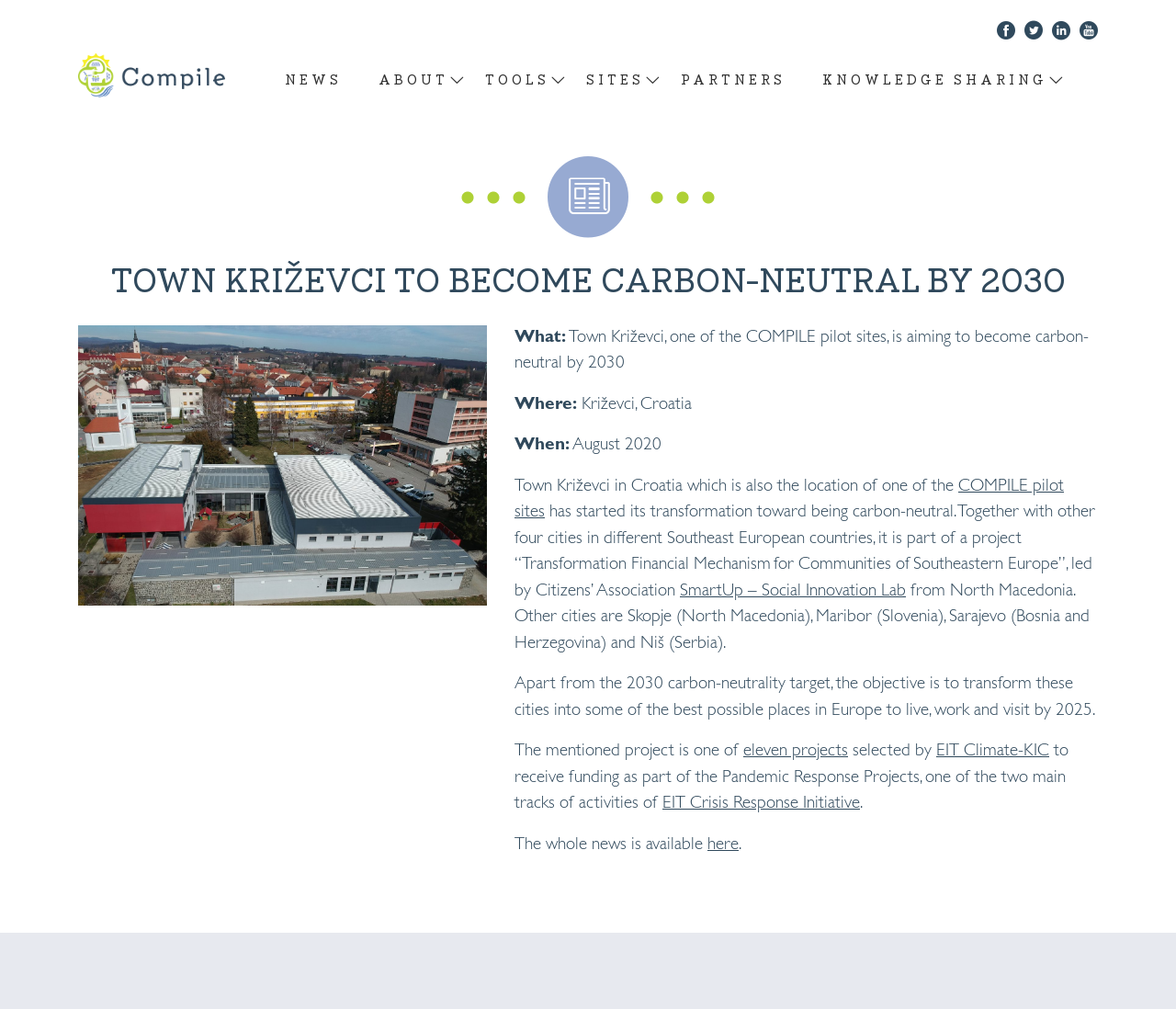How many cities are part of the project?
Respond with a short answer, either a single word or a phrase, based on the image.

Five